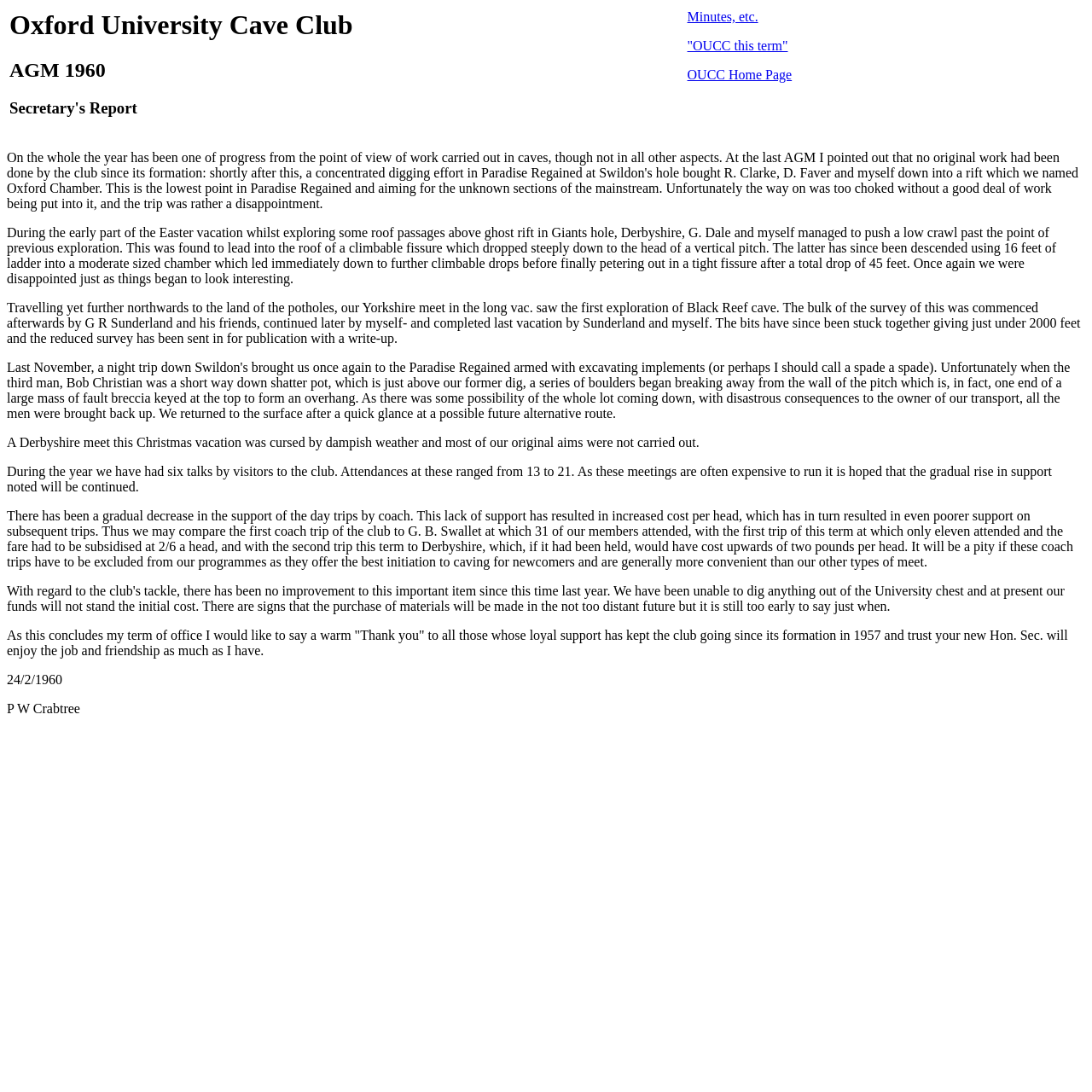What is the date mentioned at the end of the webpage?
Can you give a detailed and elaborate answer to the question?

The date '24/2/1960' is mentioned at the end of the webpage, which is obtained from the static text element with the text '24/2/1960'.